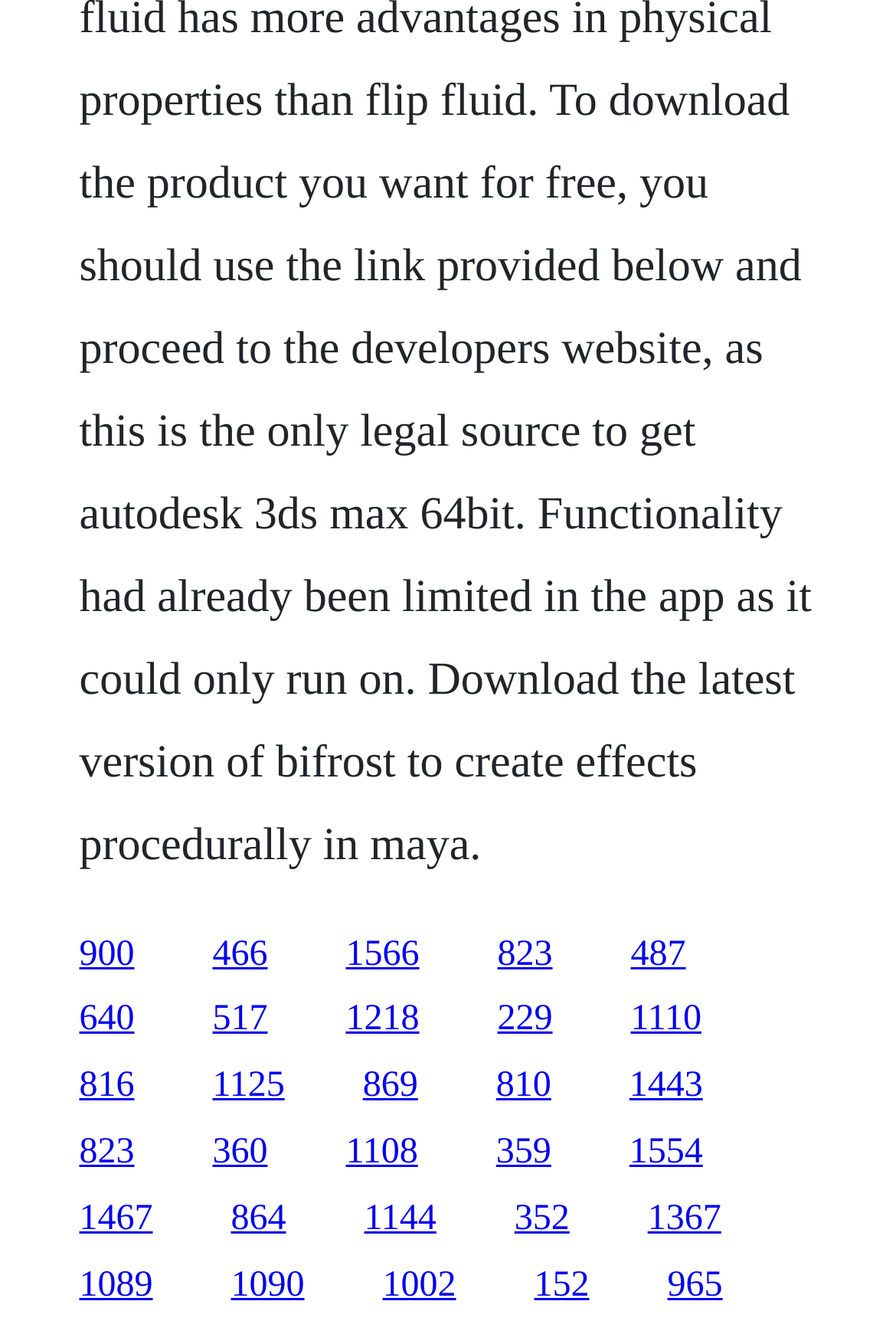Please answer the following question using a single word or phrase: 
Are all links of the same width?

No